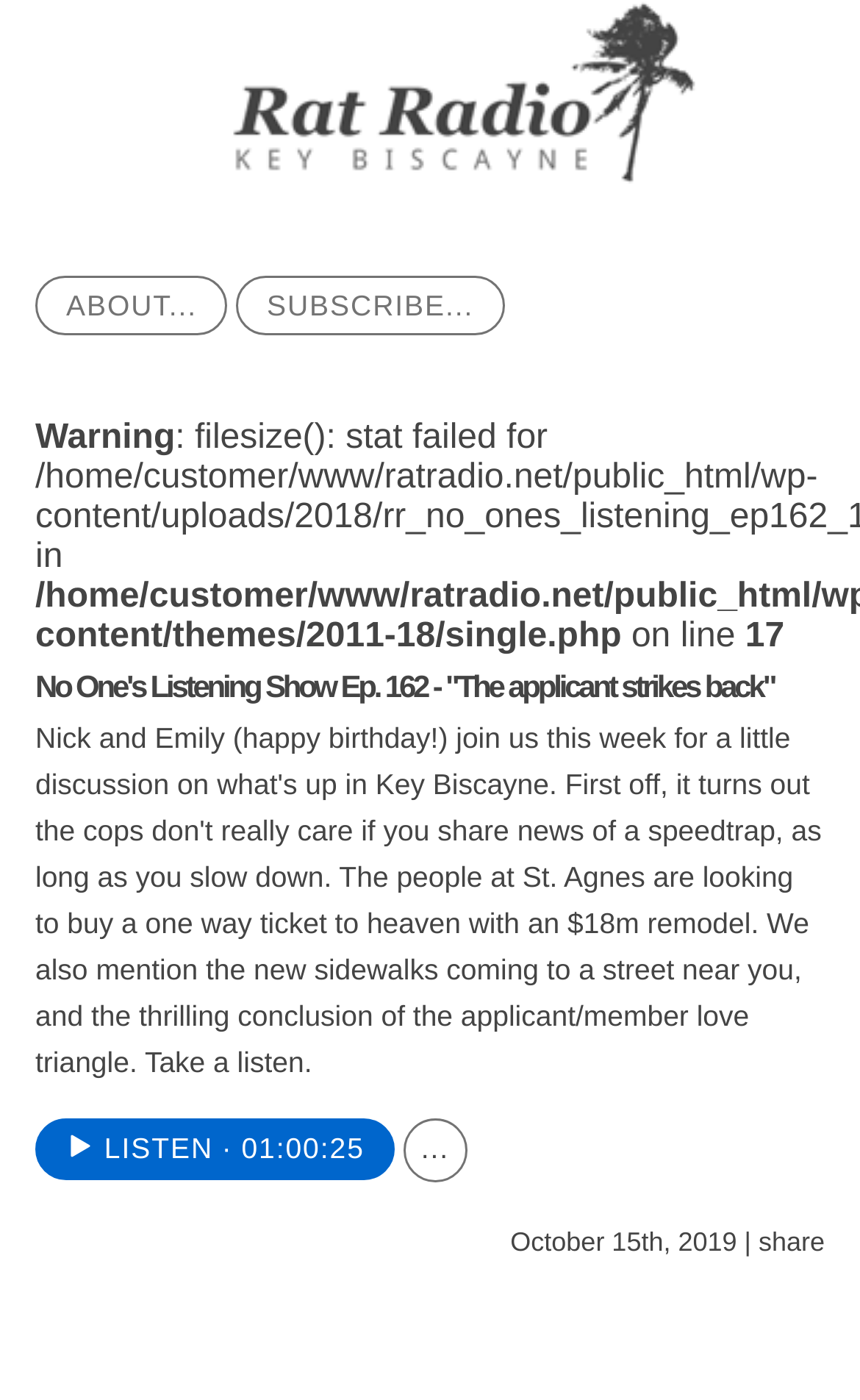Utilize the information from the image to answer the question in detail:
How many links are on the bottom of the page?

I counted the number of link elements at the bottom of the page. There are two links, one labeled 'YOUTUBE' and another labeled 'share'. These links are located near the bottom of the page, as indicated by their y1 coordinates.